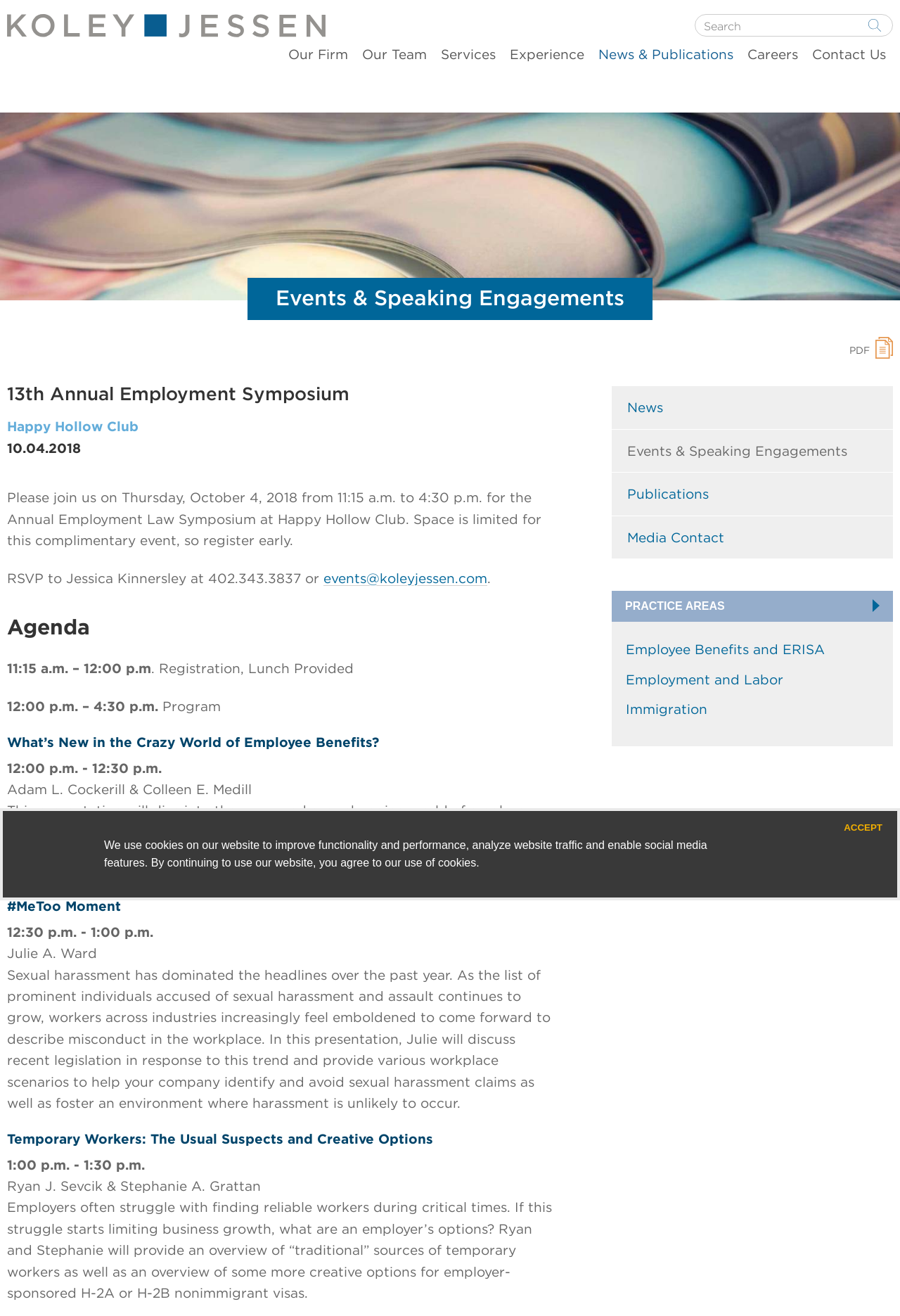Explain in detail what you observe on this webpage.

The webpage is about Events & Speaking Engagements at Koley Jessen, a law firm. At the top, there is a banner image spanning the entire width of the page. Below the banner, there is a heading "Events & Speaking Engagements" followed by a link to a PDF file. 

On the left side, there is a navigation menu with links to "Main Content", "Main Menu", and a search bar with a search button. Above the search bar, there is a link to "Koley Jessen" with an accompanying image.

The main content area is divided into two sections. The first section lists upcoming events, including the 13th Annual Employment Symposium, with details such as date, time, location, and a brief description. The event is further broken down into an agenda with specific timings and topics, including "What’s New in the Crazy World of Employee Benefits?", "@AllEmployers: Steps Every Employer Can Take to Avoid Being Tagged with a #MeToo Moment", and "Temporary Workers: The Usual Suspects and Creative Options".

The second section is a list of practice areas, including "Employee Benefits and ERISA", "Employment and Labor", and "Immigration", with corresponding links. There are also links to other sections of the website, such as "Our Firm", "Our Team", "Services", "Experience", "News & Publications", "Careers", and "Contact Us".

At the bottom of the page, there is a cookie policy notification with a button to close it.